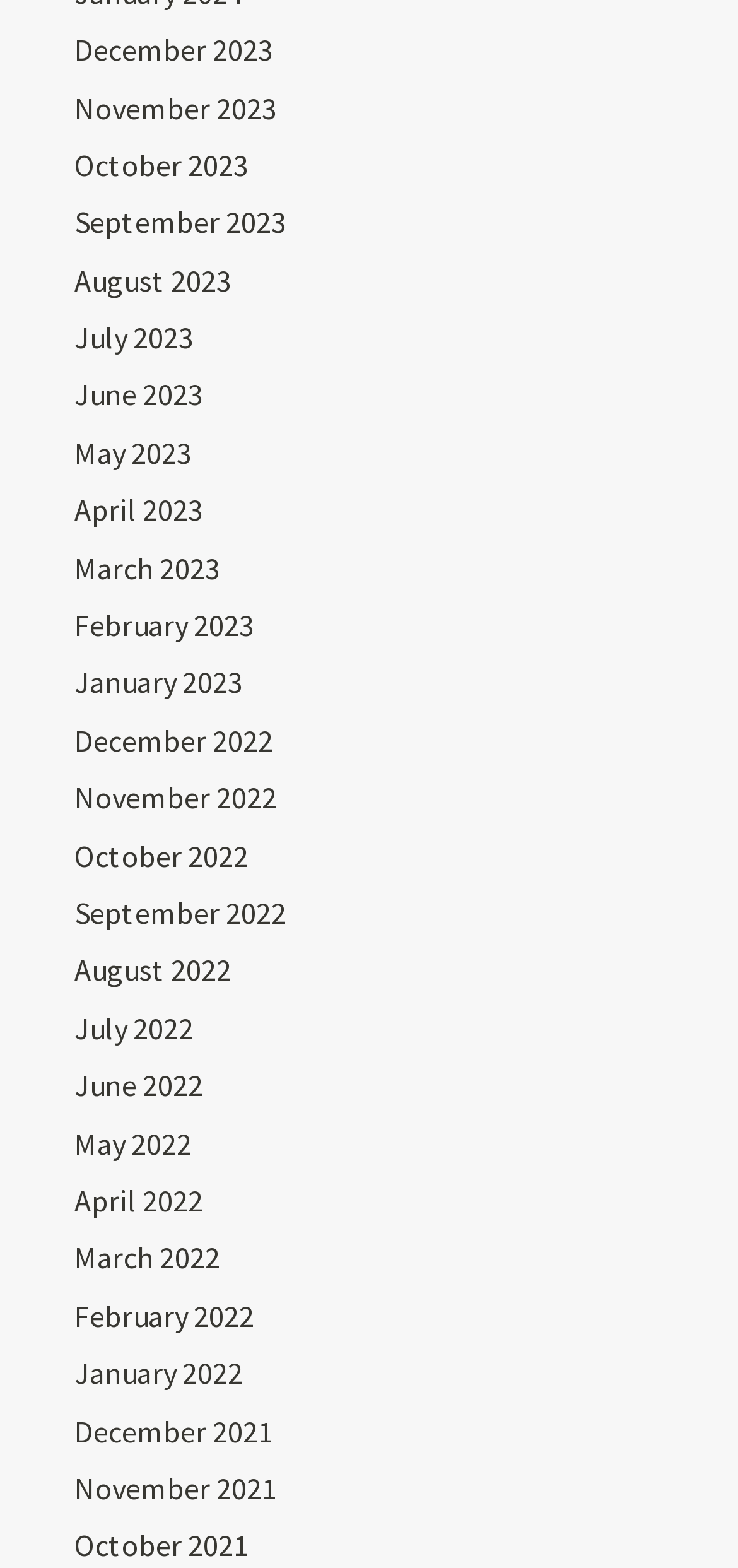Locate the bounding box coordinates of the clickable region necessary to complete the following instruction: "Explore June 2023". Provide the coordinates in the format of four float numbers between 0 and 1, i.e., [left, top, right, bottom].

[0.1, 0.24, 0.275, 0.264]